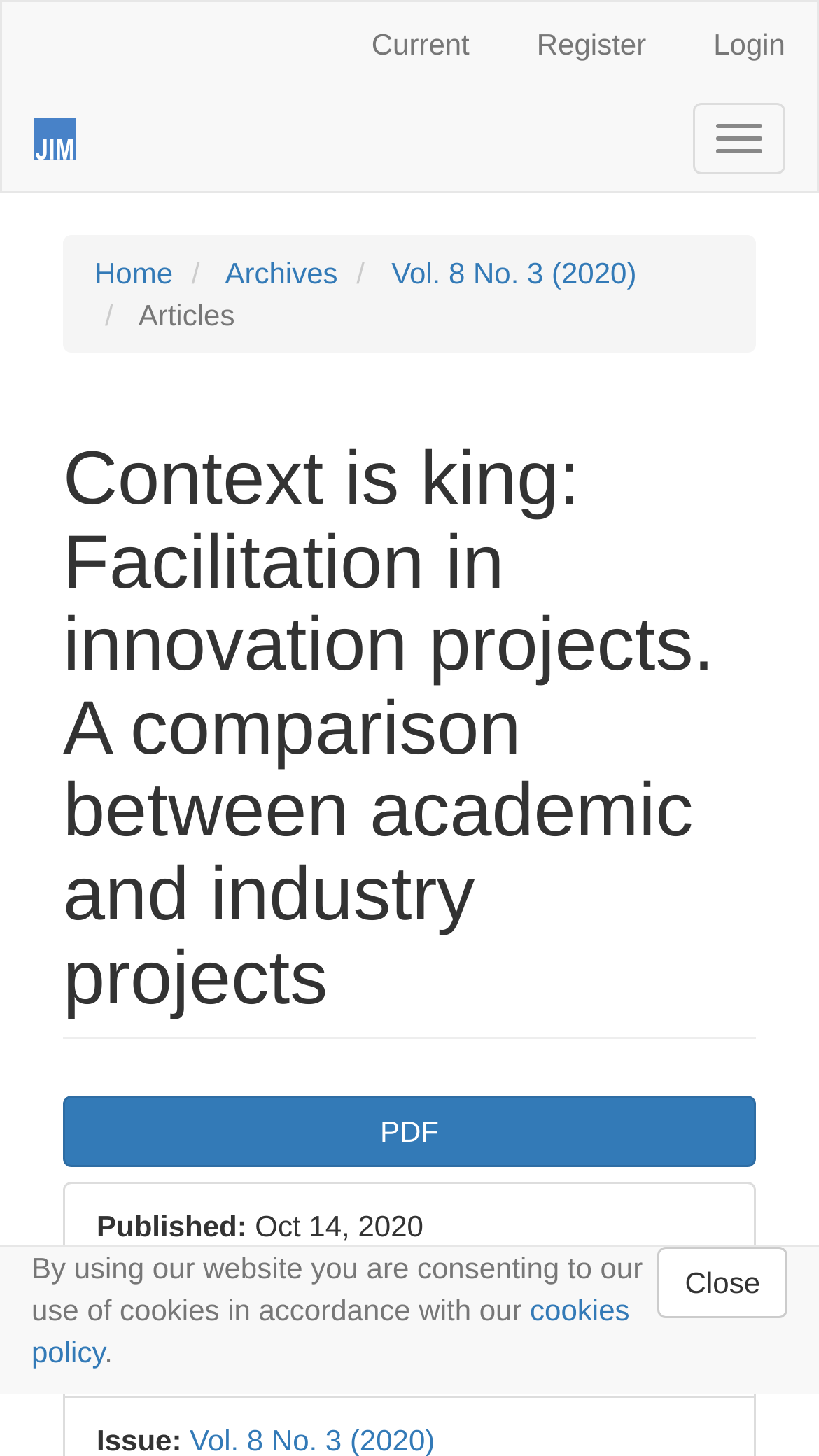Determine the bounding box coordinates of the clickable region to carry out the instruction: "Register on the website".

[0.617, 0.001, 0.828, 0.059]